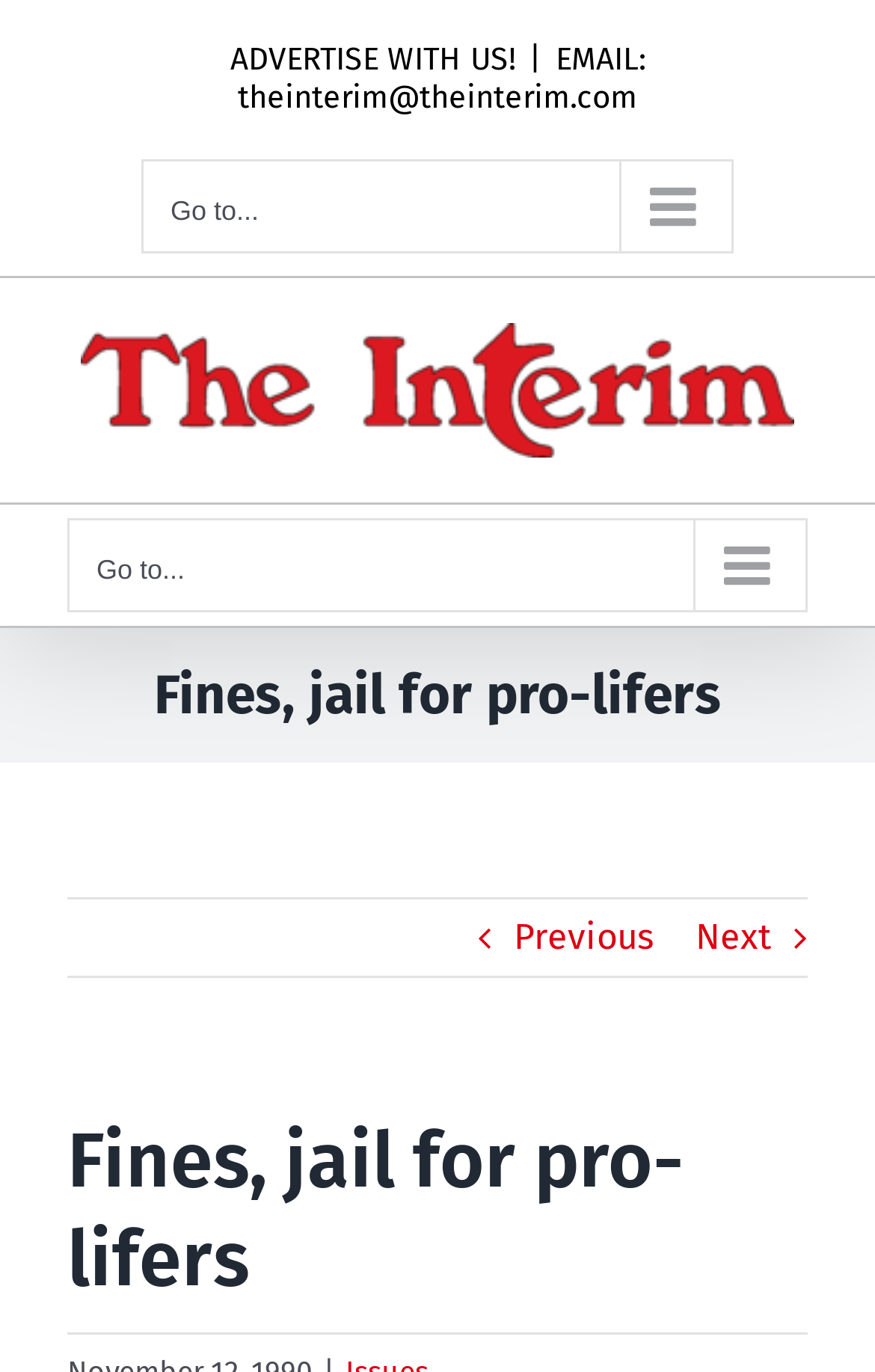Please reply to the following question using a single word or phrase: 
What is the purpose of the buttons with 'Go to...' text?

To expand menus